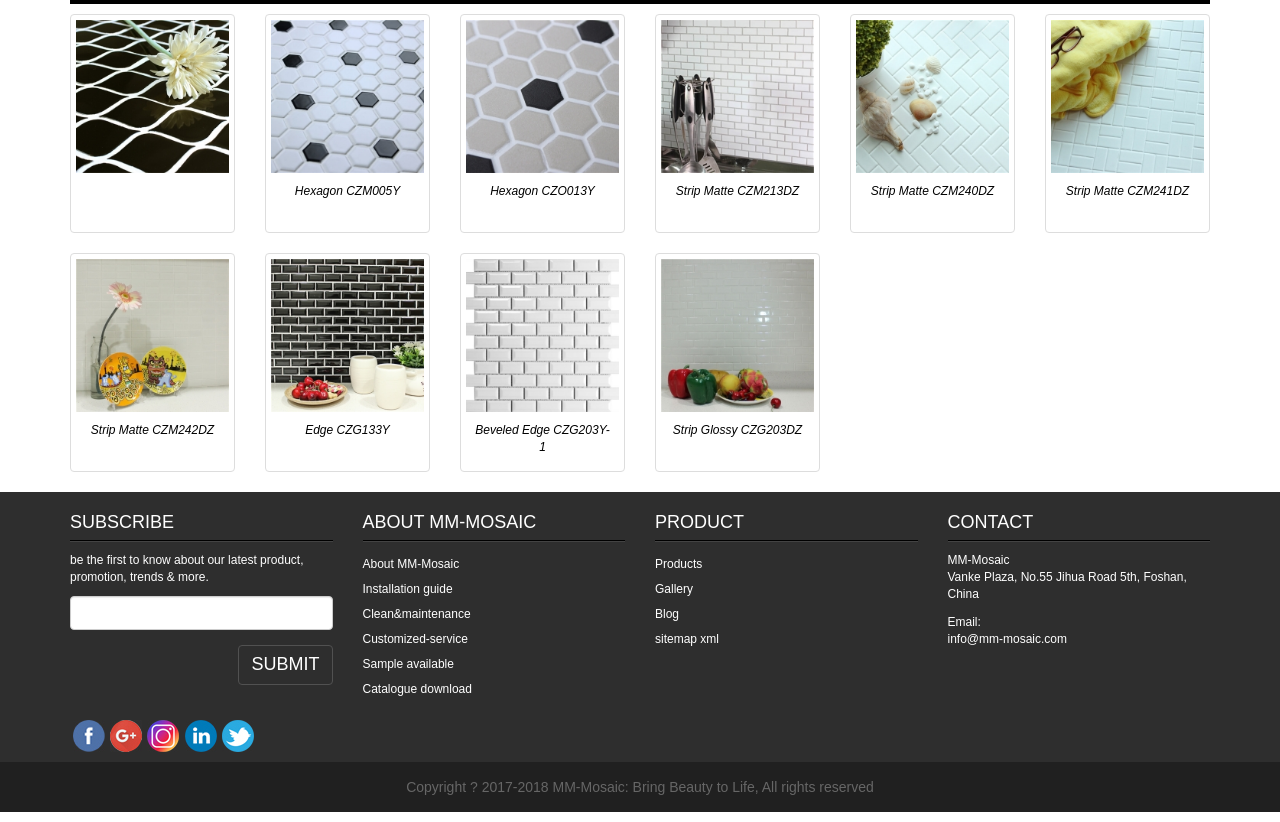Provide a one-word or one-phrase answer to the question:
How can users contact MM-Mosaic?

Through email or address